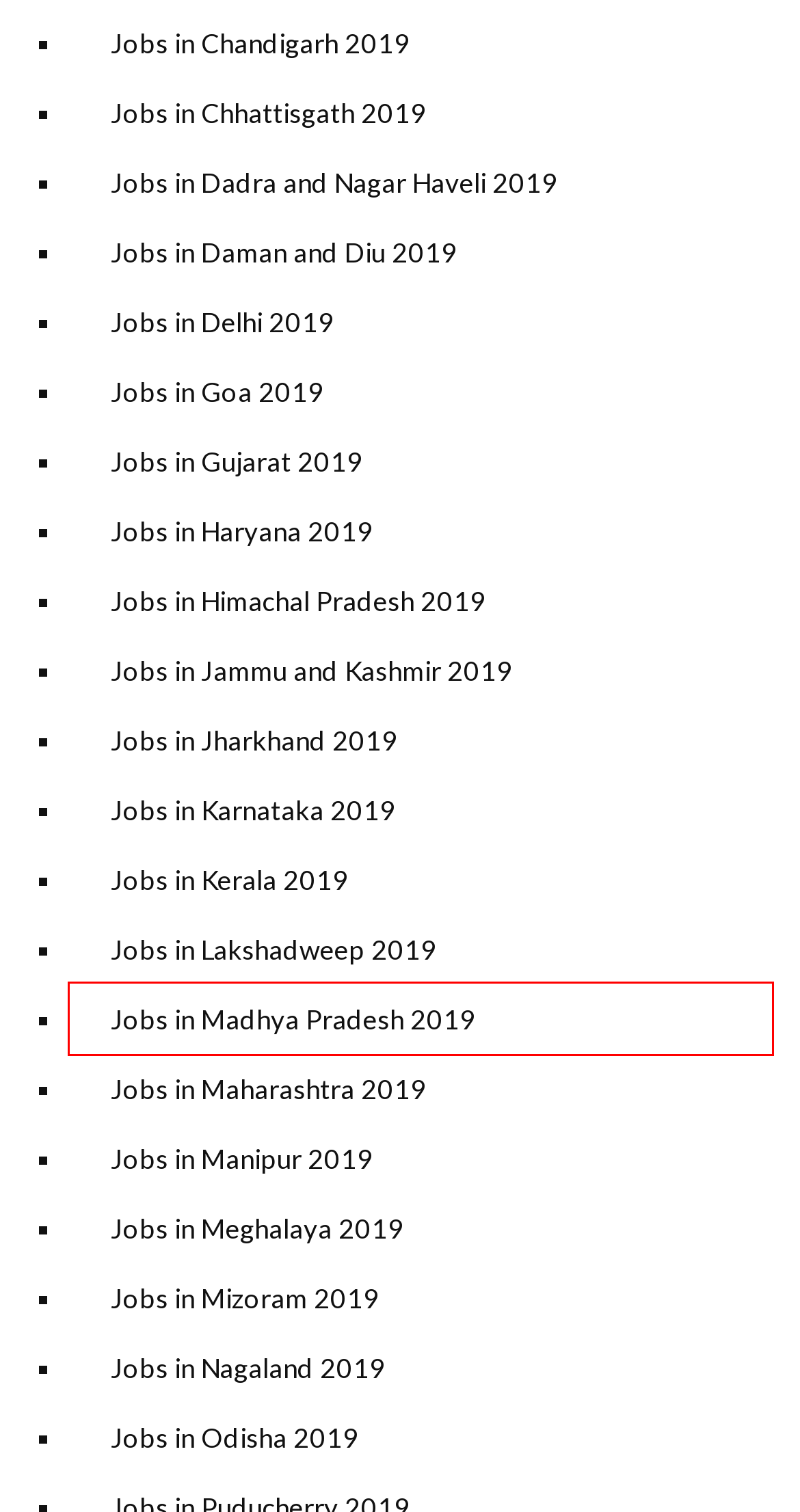You are given a screenshot of a webpage with a red rectangle bounding box around an element. Choose the best webpage description that matches the page after clicking the element in the bounding box. Here are the candidates:
A. Jobs in Delhi 2021 Latest Govt. Recruitment Sarkari Naukari in New Delhi
B. Jobs in Goa 2021 Latest Govt. Recruitment Sarkari Naukari in Goa 2021
C. Jobs in Chhattisgarh 2021 Latest Govt. Recruitment Sarkari Naukari in cg
D. Jobs in Daman and Diu 2021 Latest Govt. Recruitment Sarkari Naukari in Daman and Diu
E. Jobs in Madhya Pradesh 2021 Latest Govt. Recruitment Sarkari Naukari in MP 2021
F. Jobs in Nagaland 2021 Latest Govt. Job (Sarkari Naukari) in Nagaland 2021
G. Jobs in Dadra and Nagar Haveli 2021 Latest Govt. Recruitment Sarkari Naukari in DNH
H. Jobs in Meghalaya 2021 Latest Govt. Job (Sarkari Naukari) in Meghalaya 2021

E